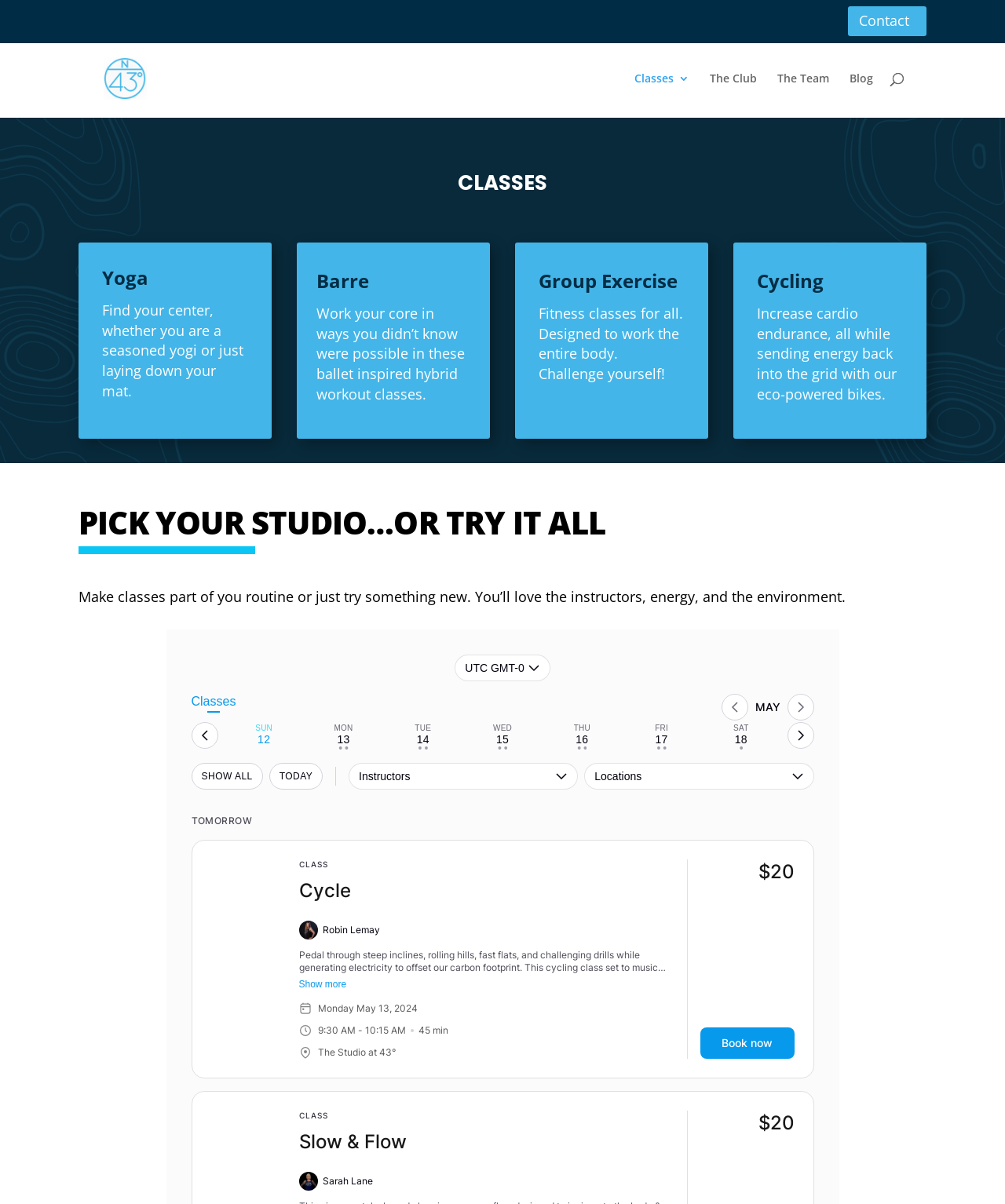Summarize the webpage in an elaborate manner.

The webpage is about 43 North Athletic Club, specifically showcasing their classes. At the top, there is a navigation menu with links to "Contact", "43 North Athletic Club", "Classes 3", "The Club", "The Team", and "Blog". Below the navigation menu, there is a search bar with a search box and a button.

The main content of the page is divided into sections, each highlighting a different type of class offered by the club. There are four sections, each with a heading: "Yoga", "Barre", "Group Exercise", and "Cycling". Each section has a brief description of the class type and its benefits.

Below these sections, there is a heading "PICK YOUR STUDIO…OR TRY IT ALL" followed by a paragraph encouraging users to try out different classes. 

The page then displays a schedule of classes for the month of May. There are buttons to navigate to previous and next months, as well as tabs to select specific days of the week. Below the schedule, there are buttons to show all classes, view today's classes, and filter by instructors and locations.

The page also displays a list of classes, each with details such as the class name, instructor, time, duration, and location. There are also buttons to book a class and show more information. The classes are displayed in a grid-like format, with multiple classes per row.

Throughout the page, there are various images, including the club's logo, icons for navigation, and photos of instructors.